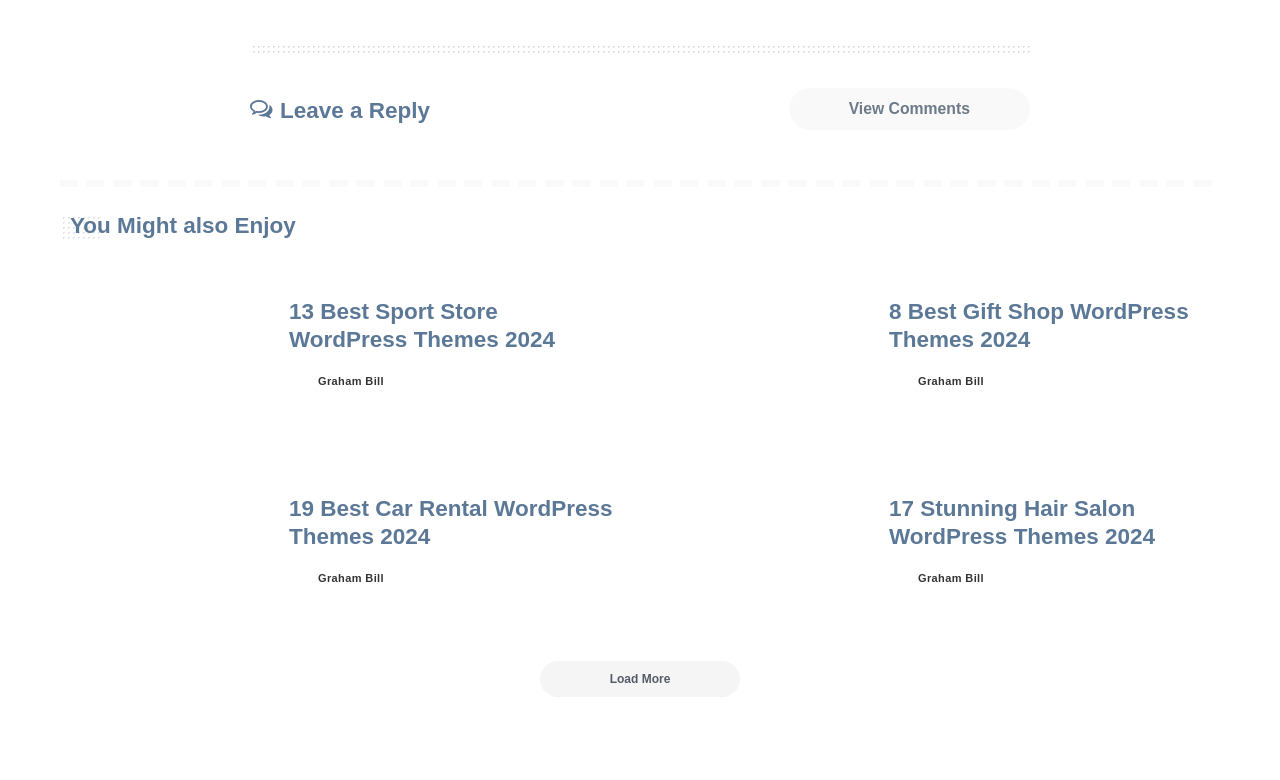Identify the bounding box coordinates for the element you need to click to achieve the following task: "Visit the extreme sports clothing store WordPress theme". Provide the bounding box coordinates as four float numbers between 0 and 1, in the form [left, top, right, bottom].

[0.047, 0.343, 0.21, 0.544]